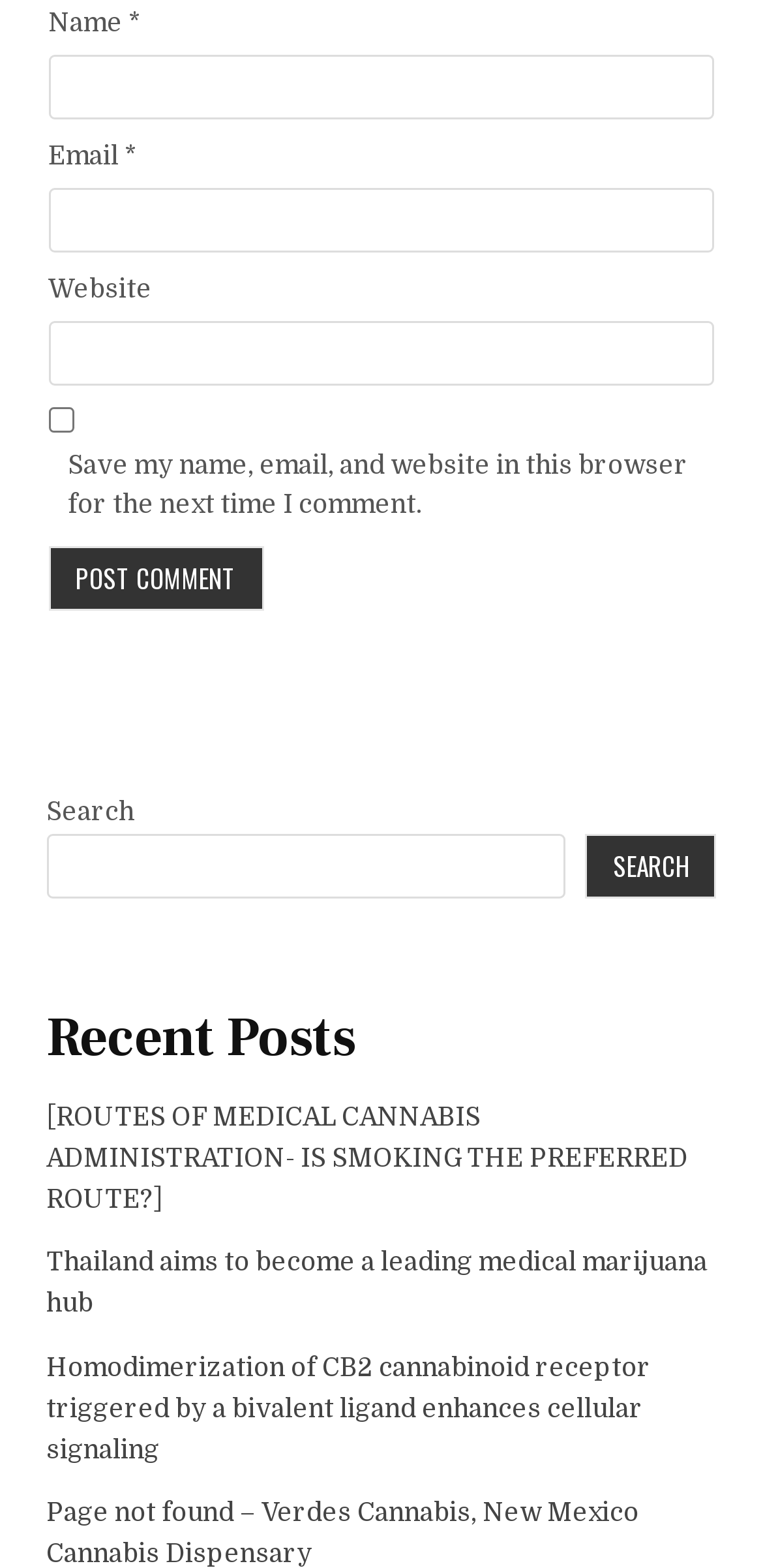Respond to the following question using a concise word or phrase: 
What is the purpose of the checkbox?

Save comment info